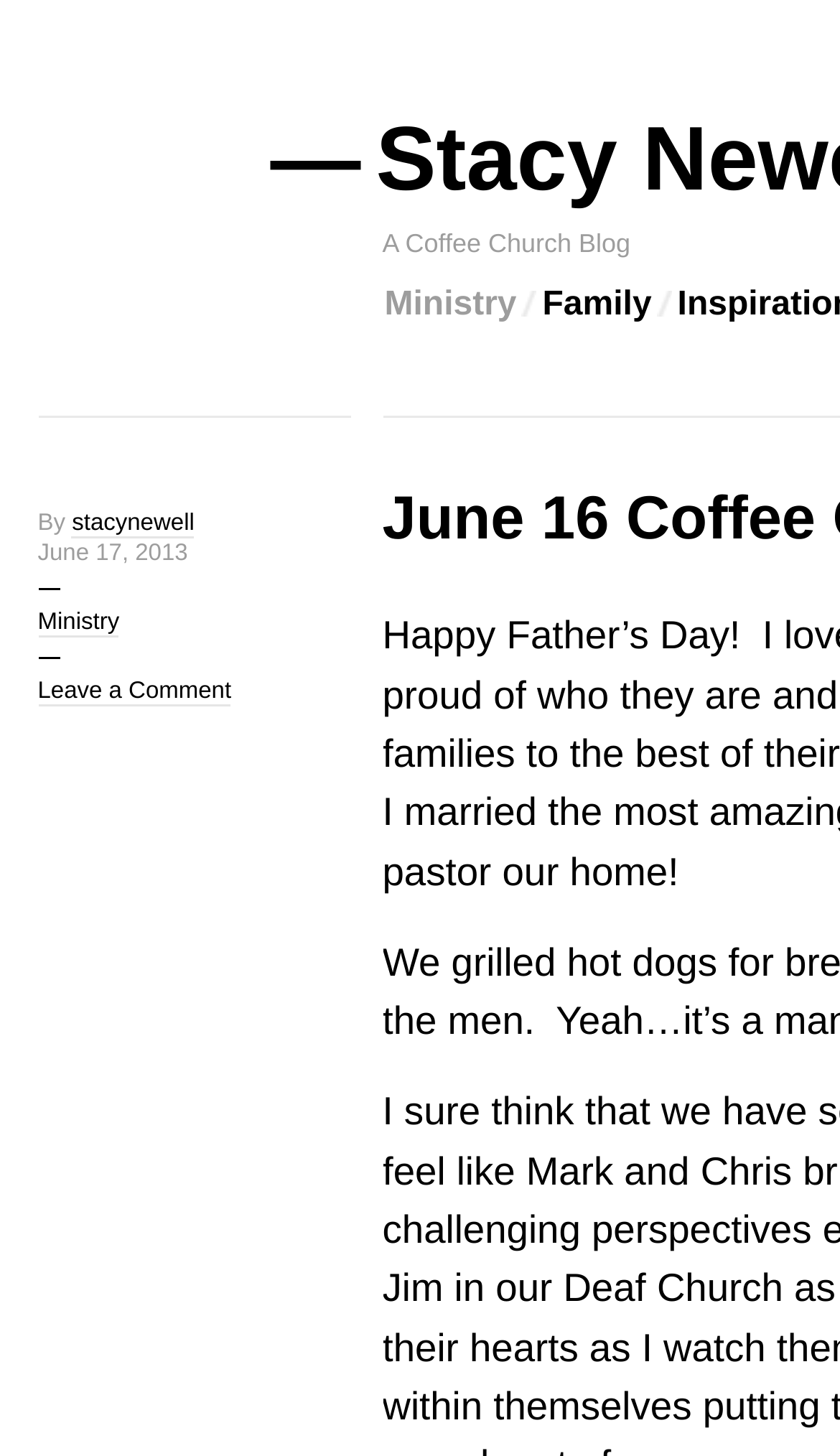Respond with a single word or phrase to the following question: How many main categories are available?

Two